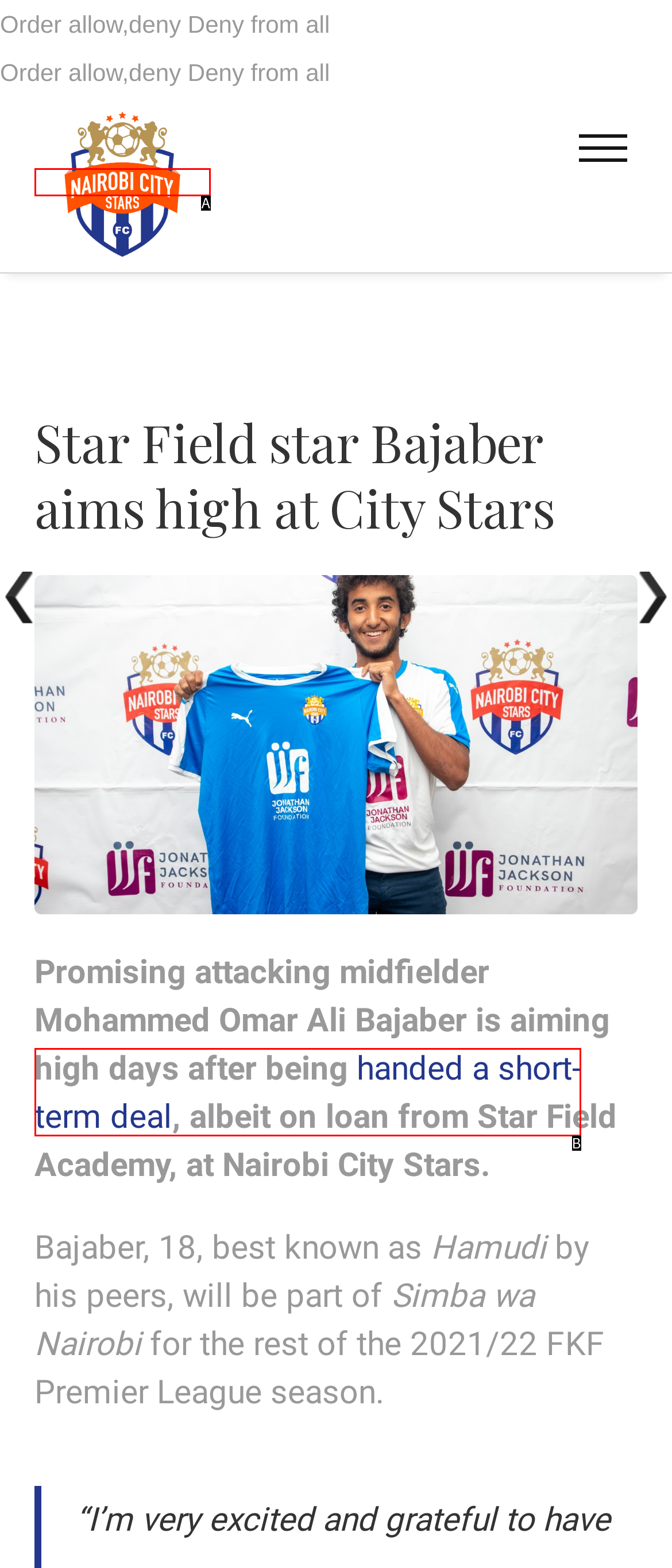Pick the option that best fits the description: (808) 669-6228. Reply with the letter of the matching option directly.

None